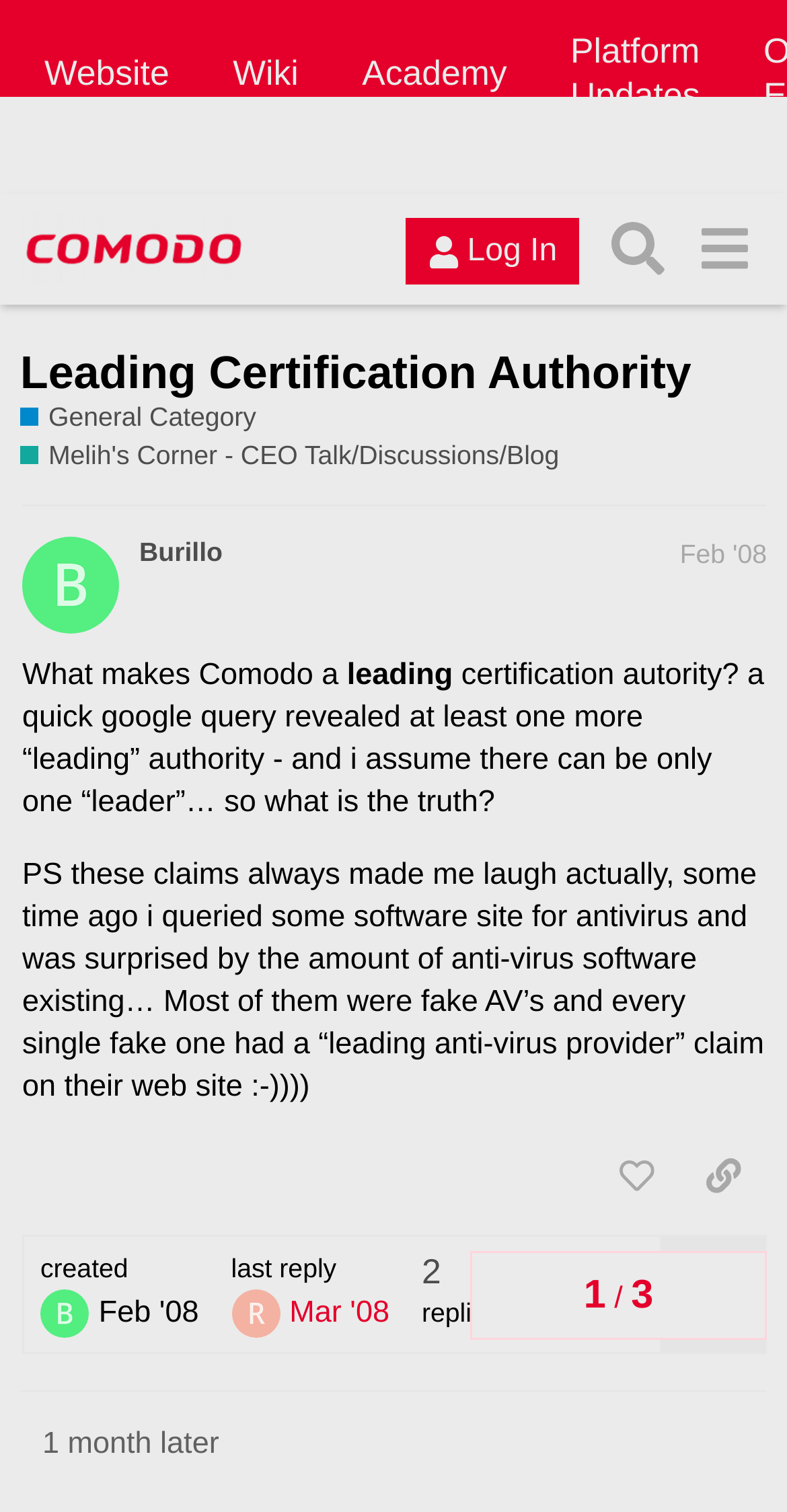Refer to the image and provide an in-depth answer to the question: 
How many replies are there in the first post?

I looked at the post section of the webpage and found the text 'replies' but it does not specify the number of replies.